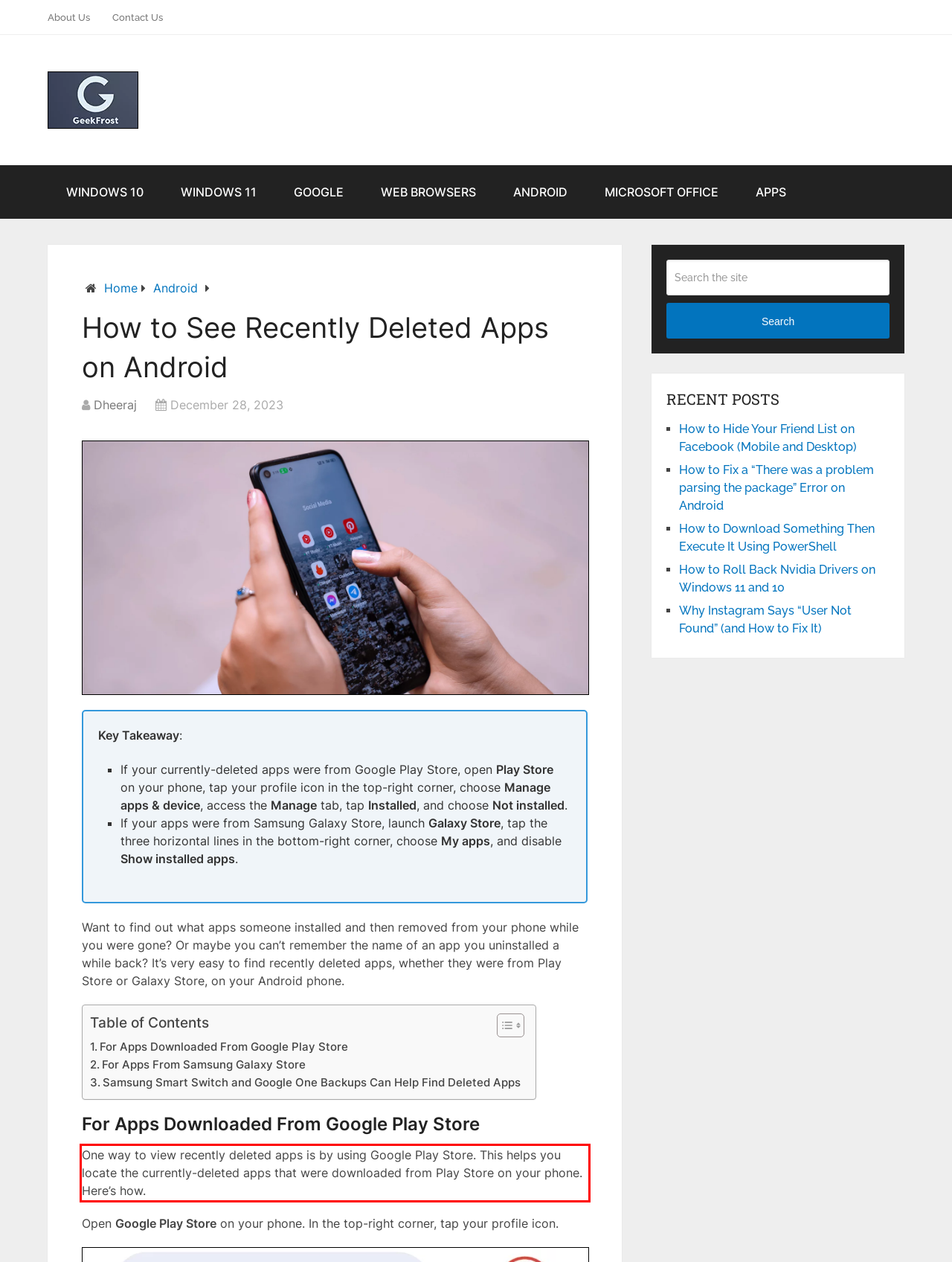Identify and transcribe the text content enclosed by the red bounding box in the given screenshot.

One way to view recently deleted apps is by using Google Play Store. This helps you locate the currently-deleted apps that were downloaded from Play Store on your phone. Here’s how.